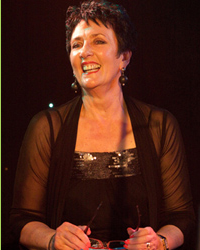Use a single word or phrase to answer the question: 
What is the atmosphere of the setting?

Lively